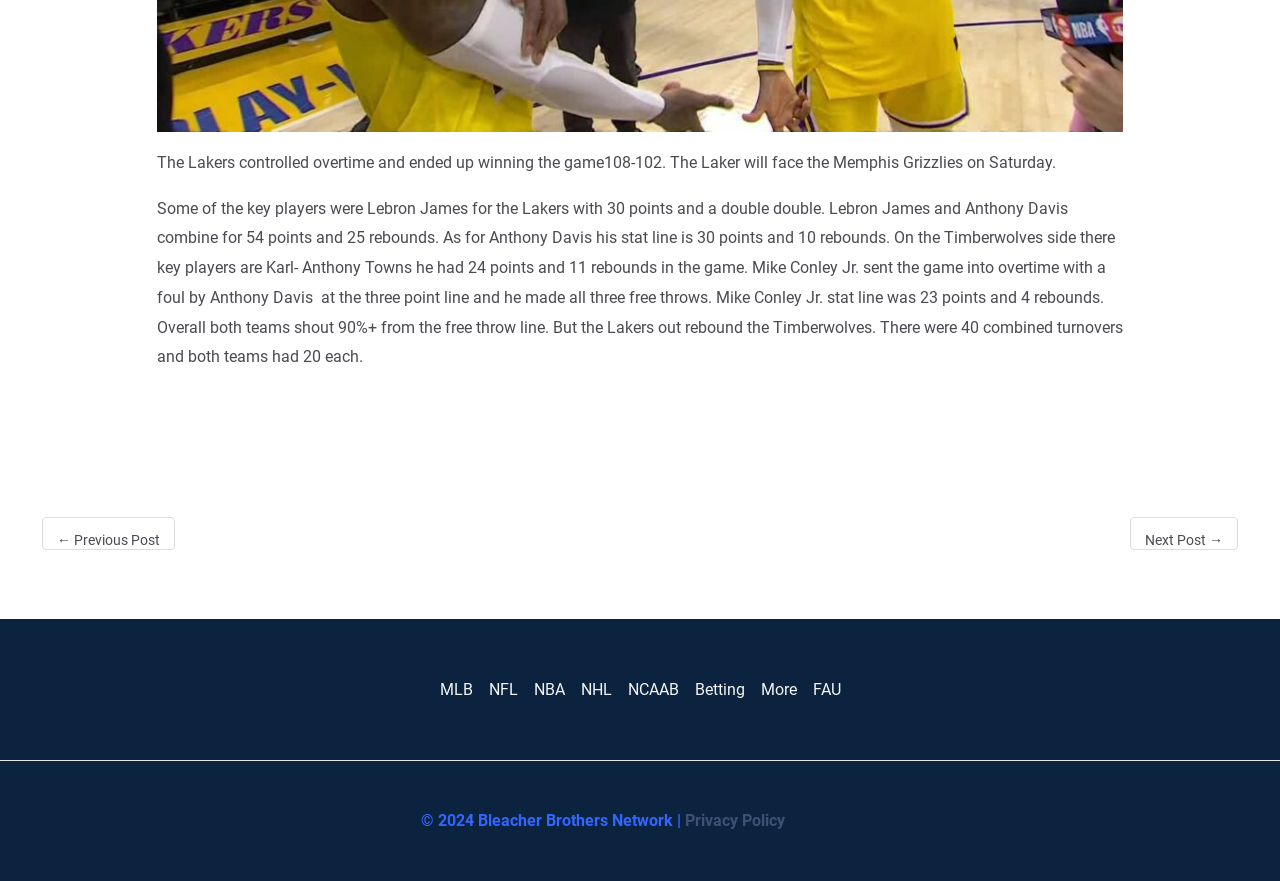What is the score of the Lakers game?
Please use the image to deliver a detailed and complete answer.

The score of the Lakers game can be found in the first StaticText element, which states 'The Lakers controlled overtime and ended up winning the game 108-102.'